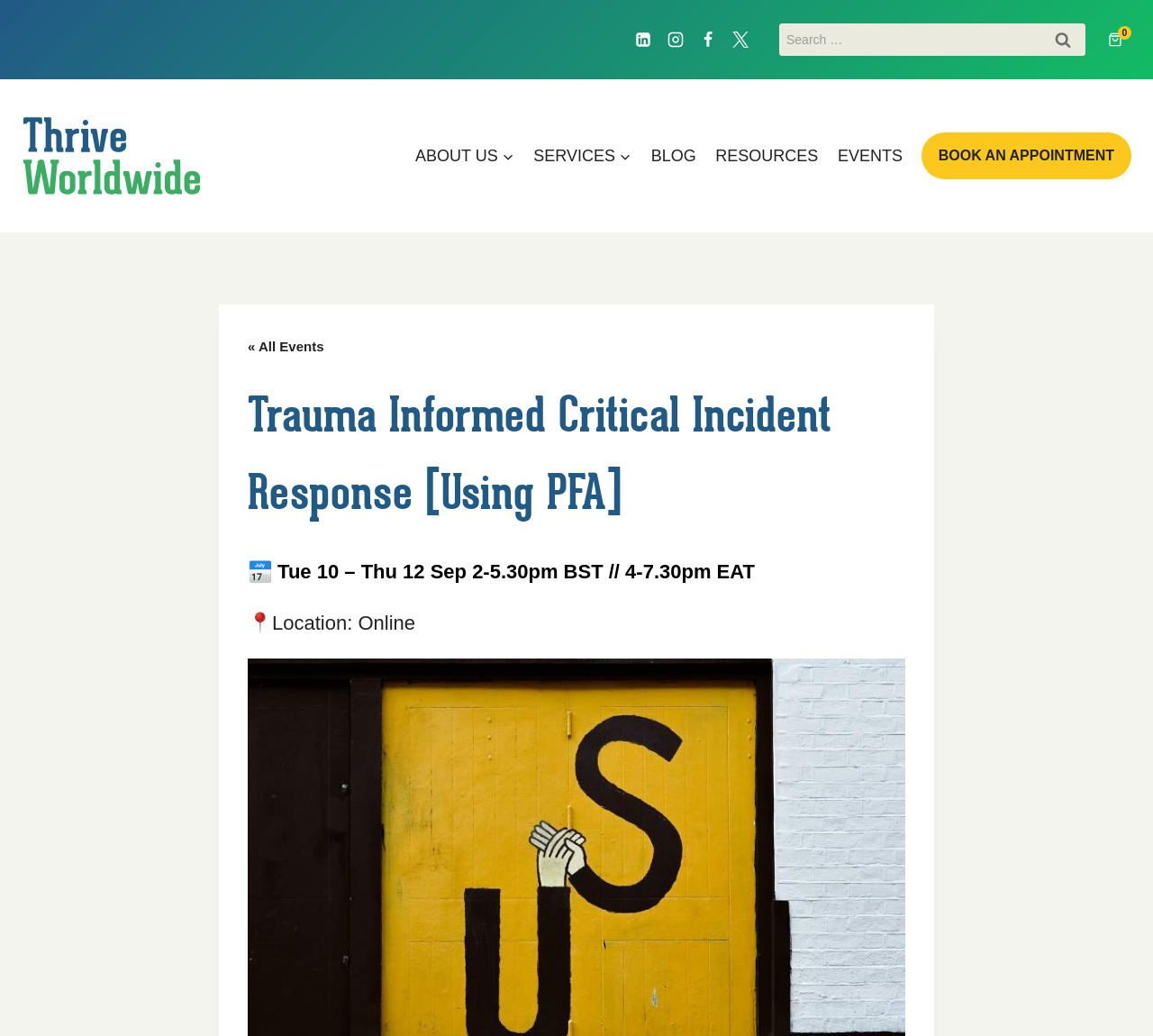Provide the bounding box coordinates of the section that needs to be clicked to accomplish the following instruction: "Search for something."

[0.676, 0.023, 0.941, 0.054]